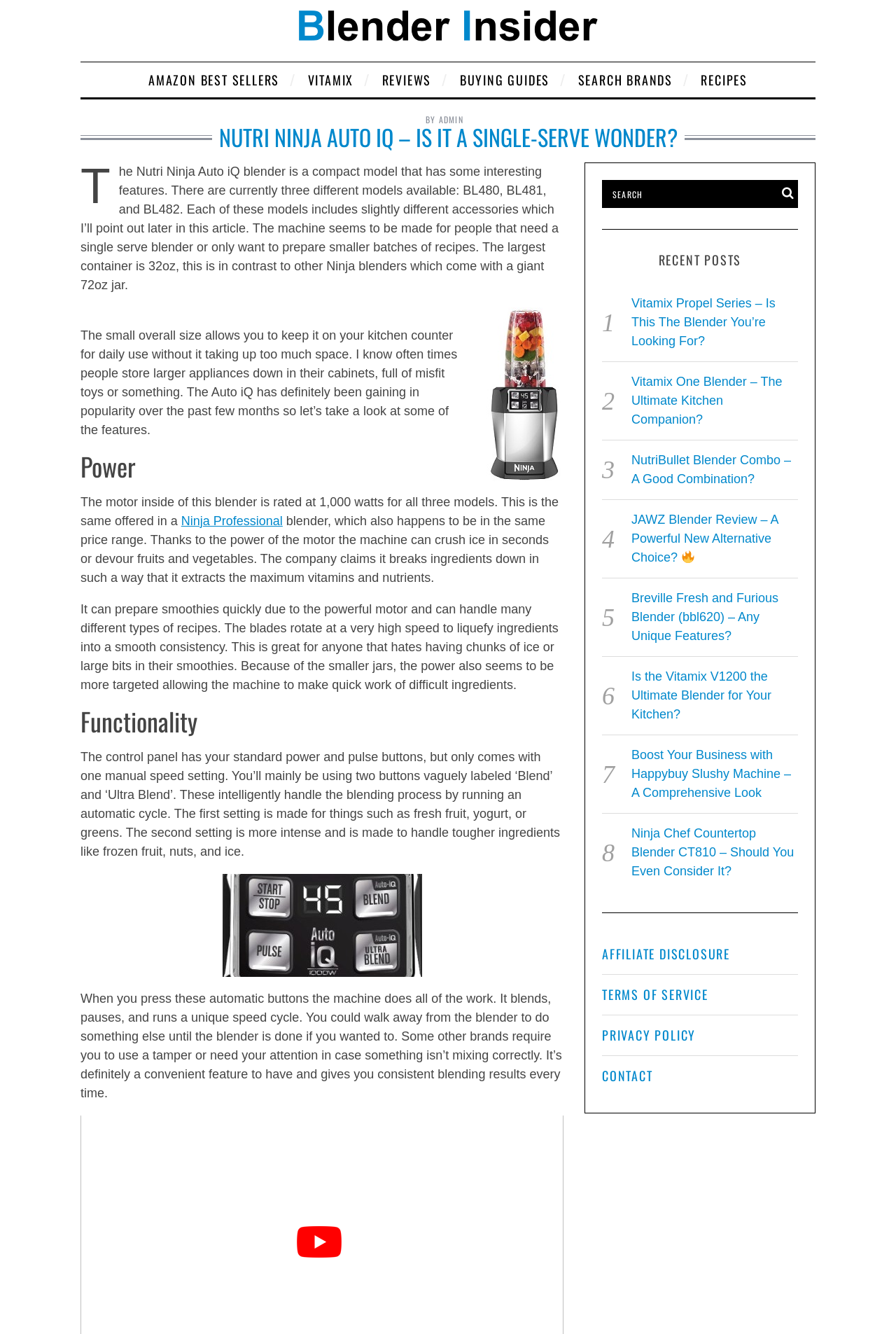Identify the bounding box coordinates of the section to be clicked to complete the task described by the following instruction: "Click on the 'ADMIN' link". The coordinates should be four float numbers between 0 and 1, formatted as [left, top, right, bottom].

[0.49, 0.085, 0.517, 0.094]